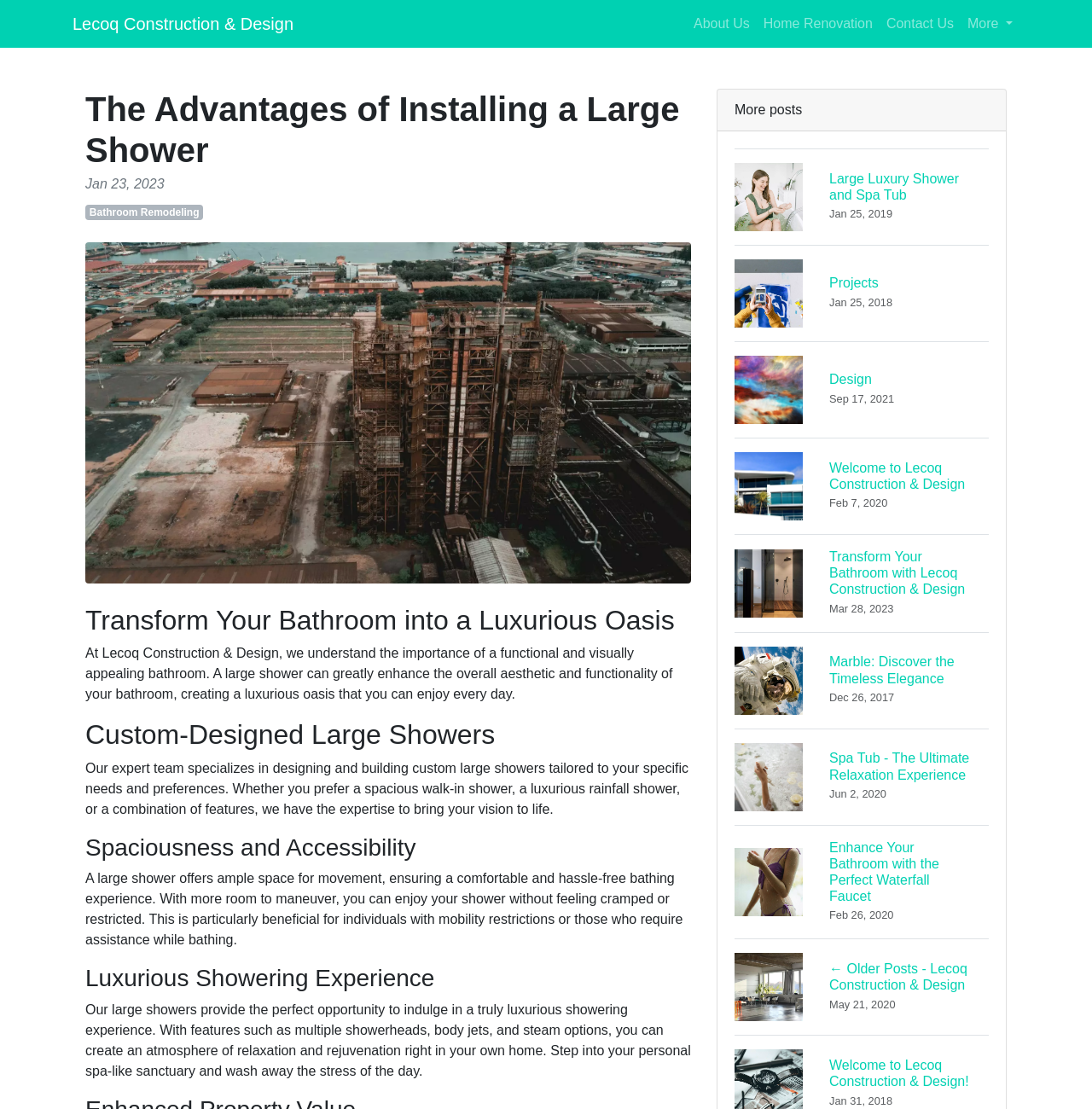Given the description: "Design Sep 17, 2021", determine the bounding box coordinates of the UI element. The coordinates should be formatted as four float numbers between 0 and 1, [left, top, right, bottom].

[0.673, 0.308, 0.905, 0.395]